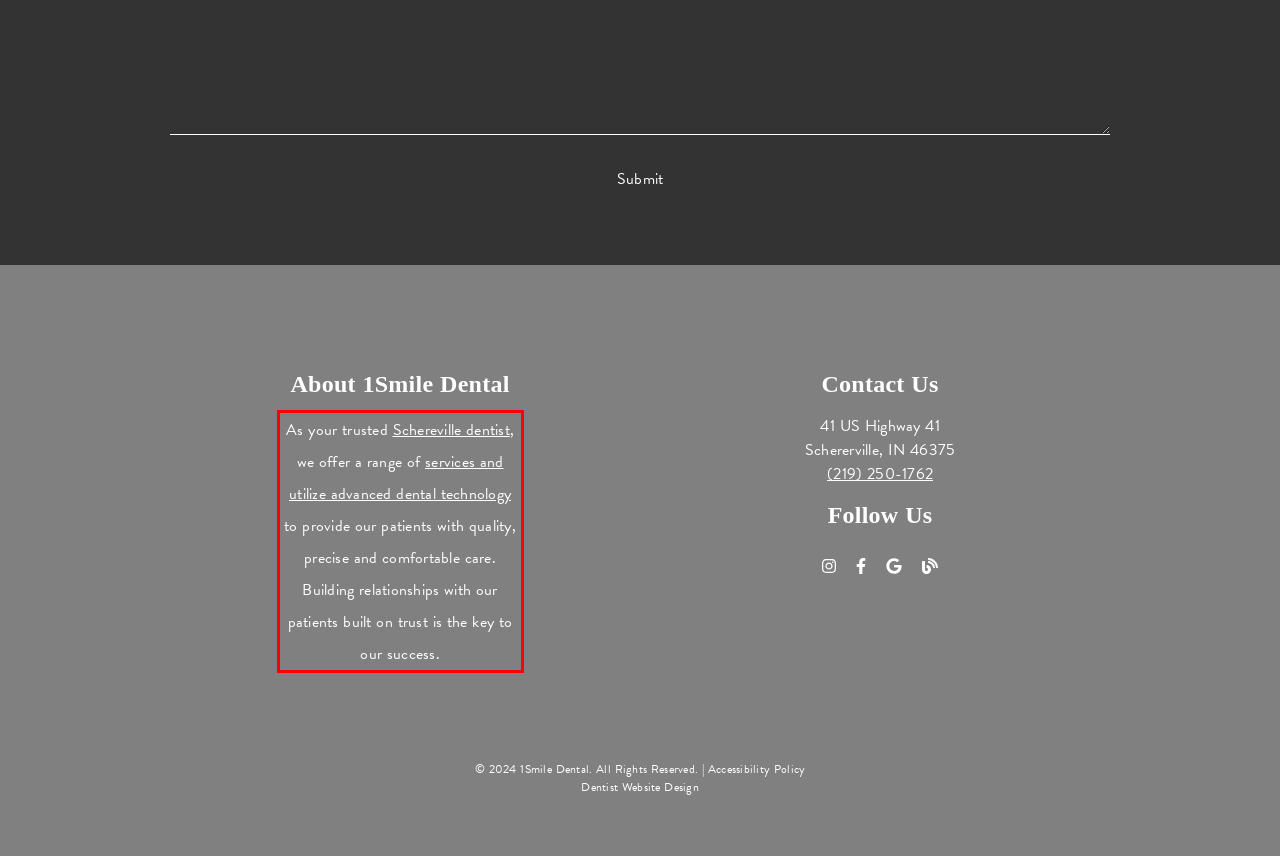You are provided with a webpage screenshot that includes a red rectangle bounding box. Extract the text content from within the bounding box using OCR.

As your trusted Schereville dentist, we offer a range of services and utilize advanced dental technology to provide our patients with quality, precise and comfortable care. Building relationships with our patients built on trust is the key to our success.